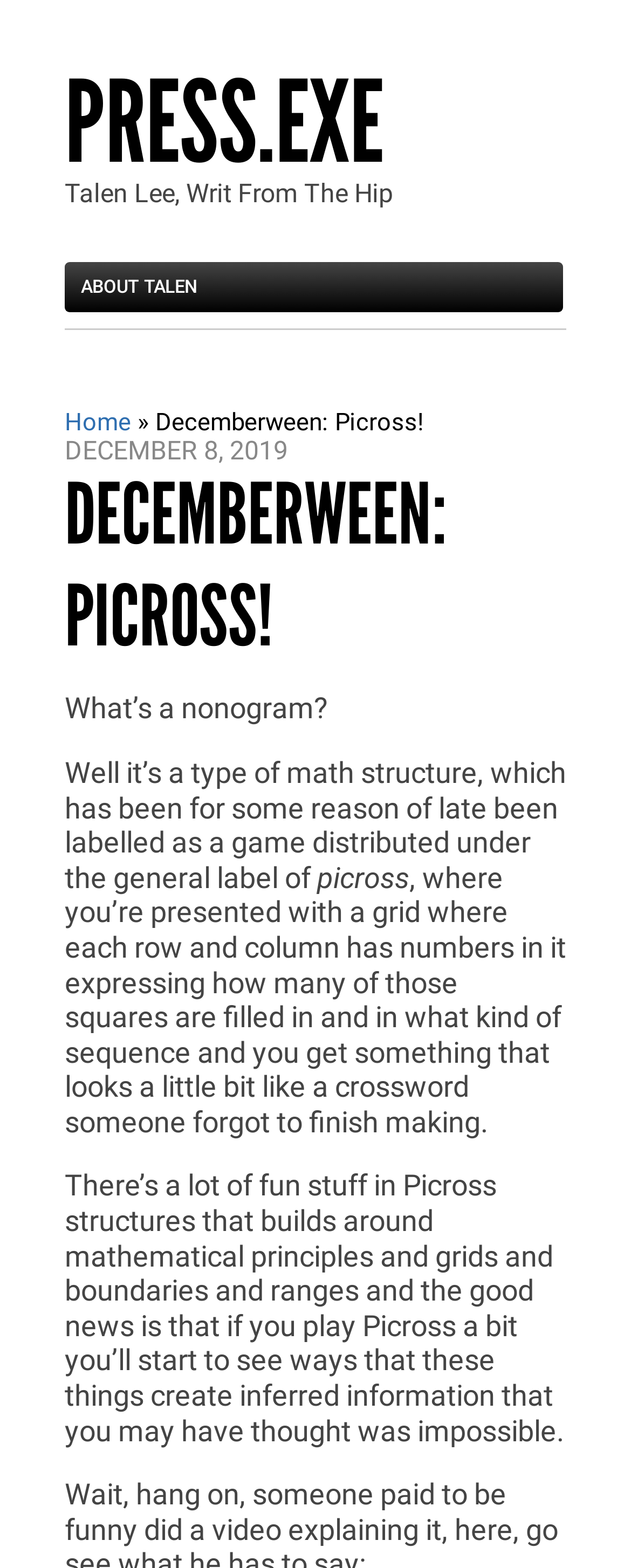Answer with a single word or phrase: 
What is the topic of the article?

Nonogram